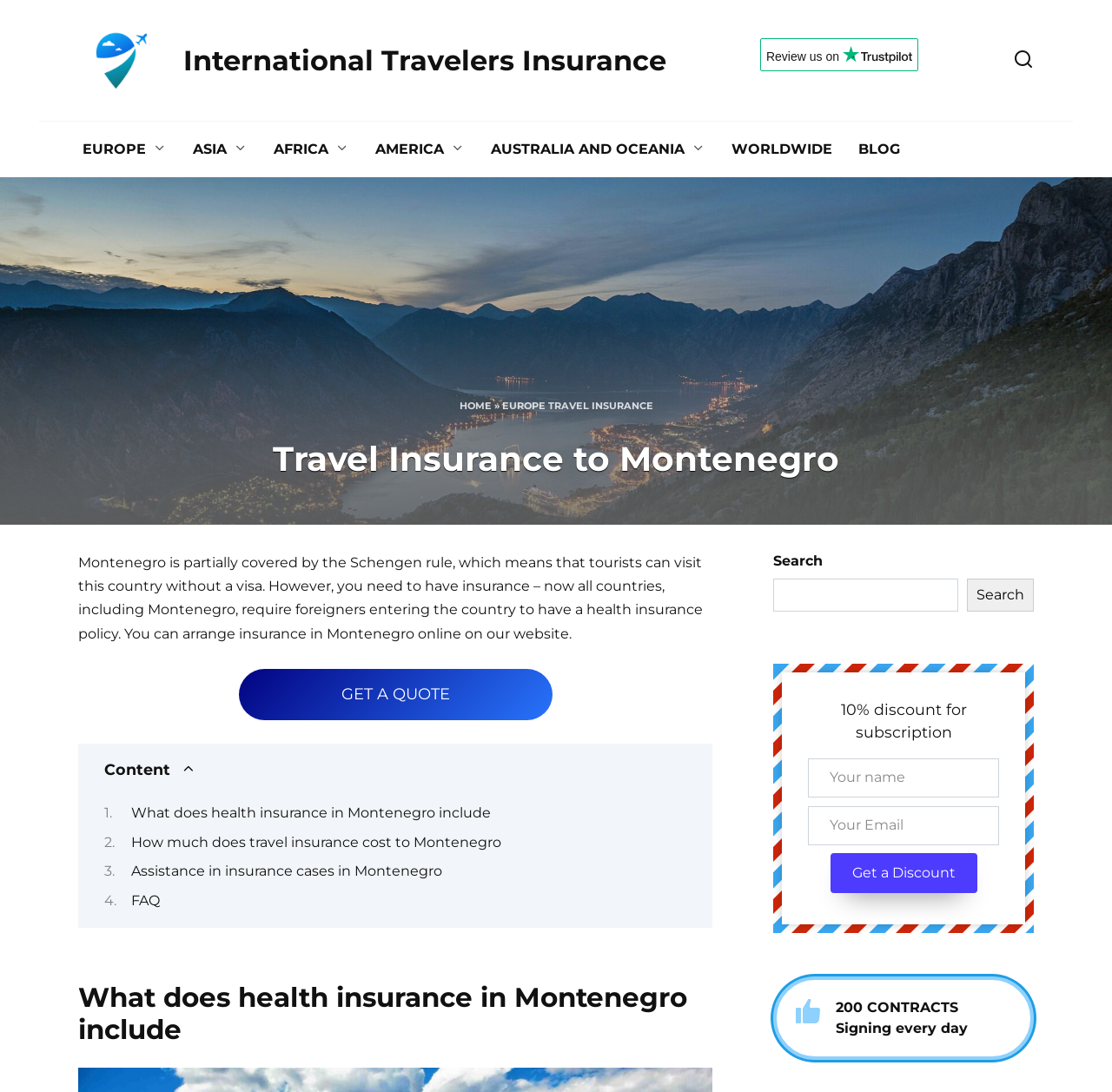Given the following UI element description: "parent_node: Search name="s"", find the bounding box coordinates in the webpage screenshot.

[0.695, 0.53, 0.862, 0.56]